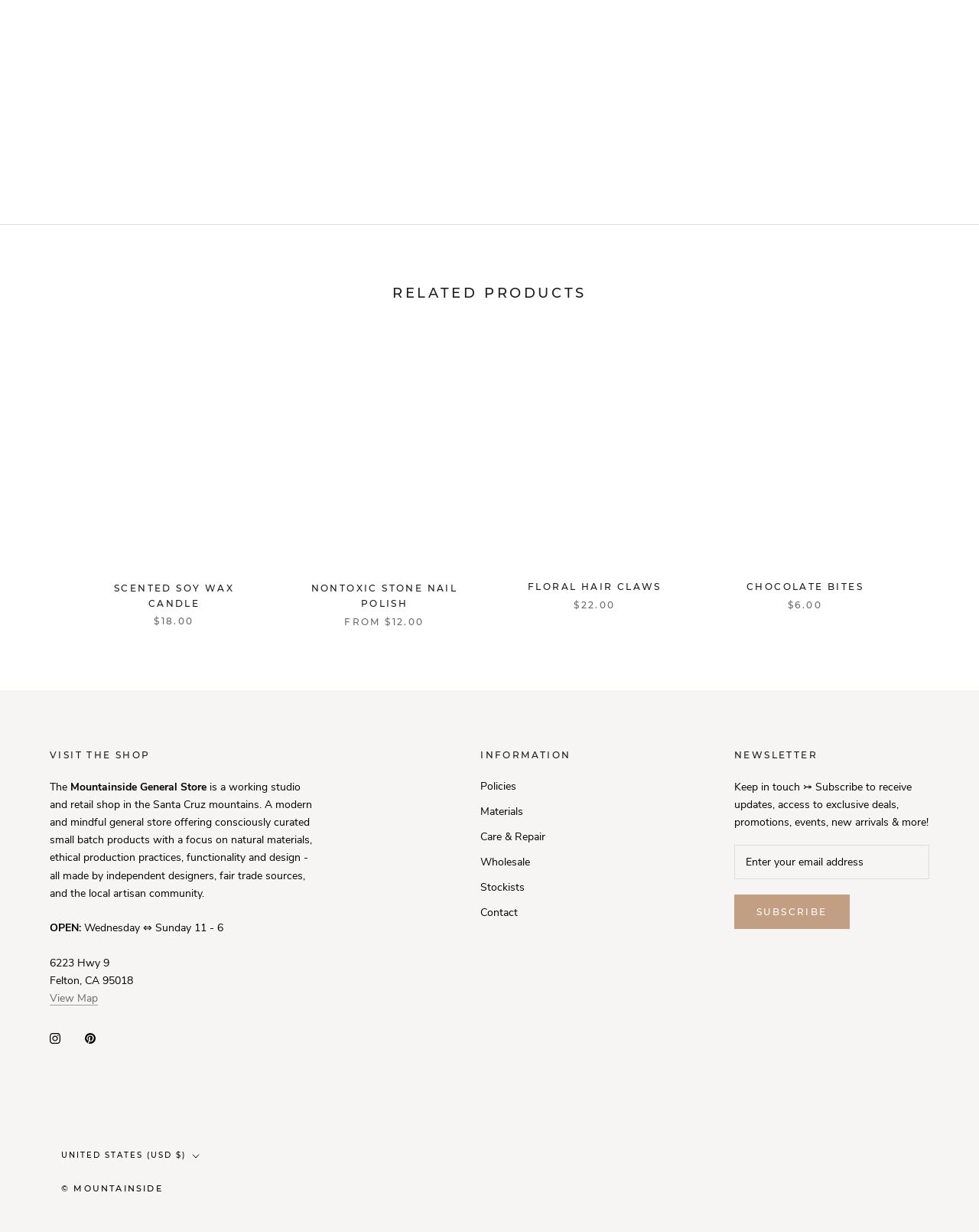Provide a one-word or short-phrase response to the question:
What is the address of the store?

6223 Hwy 9, Felton, CA 95018